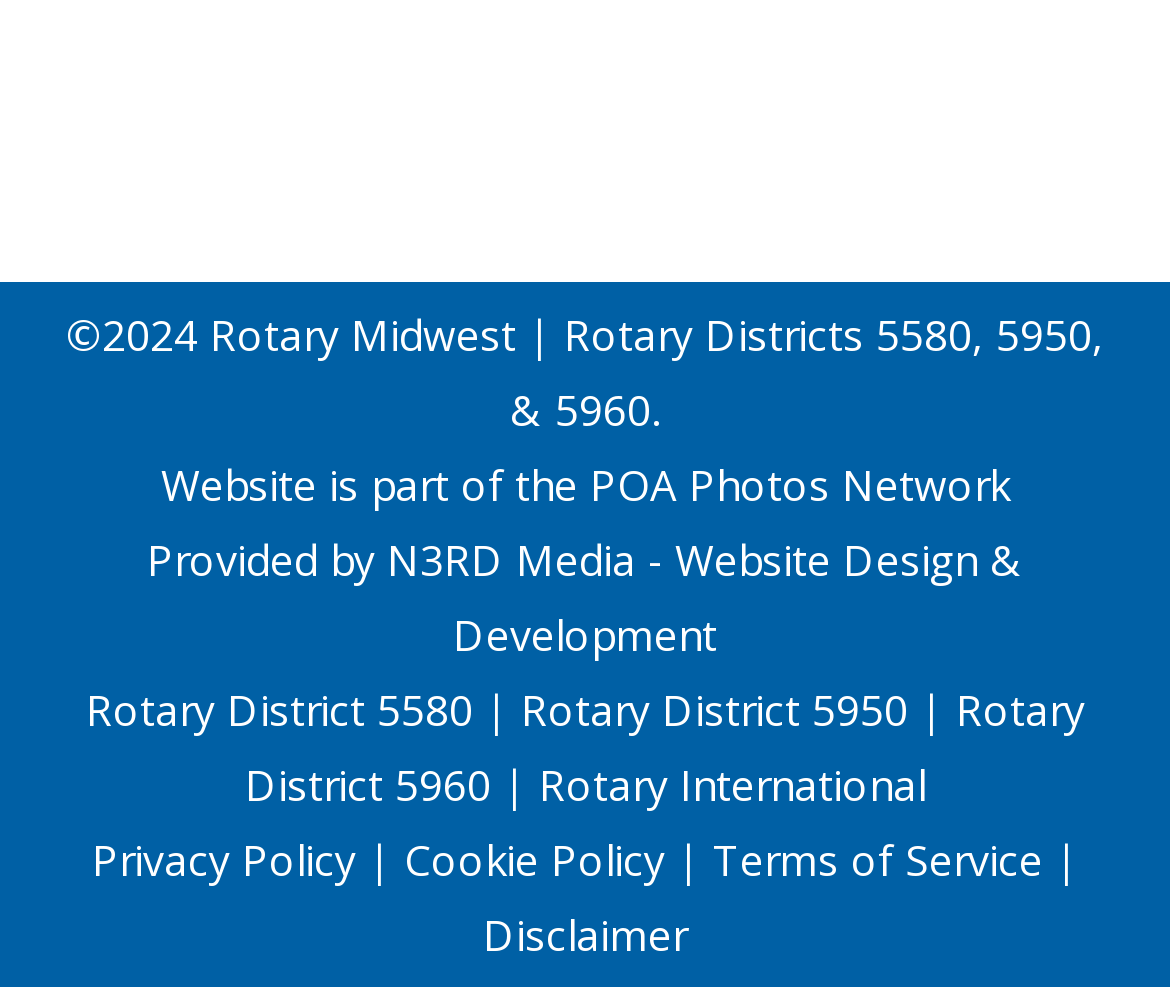What is the name of the network provided by?
Using the image as a reference, answer the question with a short word or phrase.

POA Photos Network